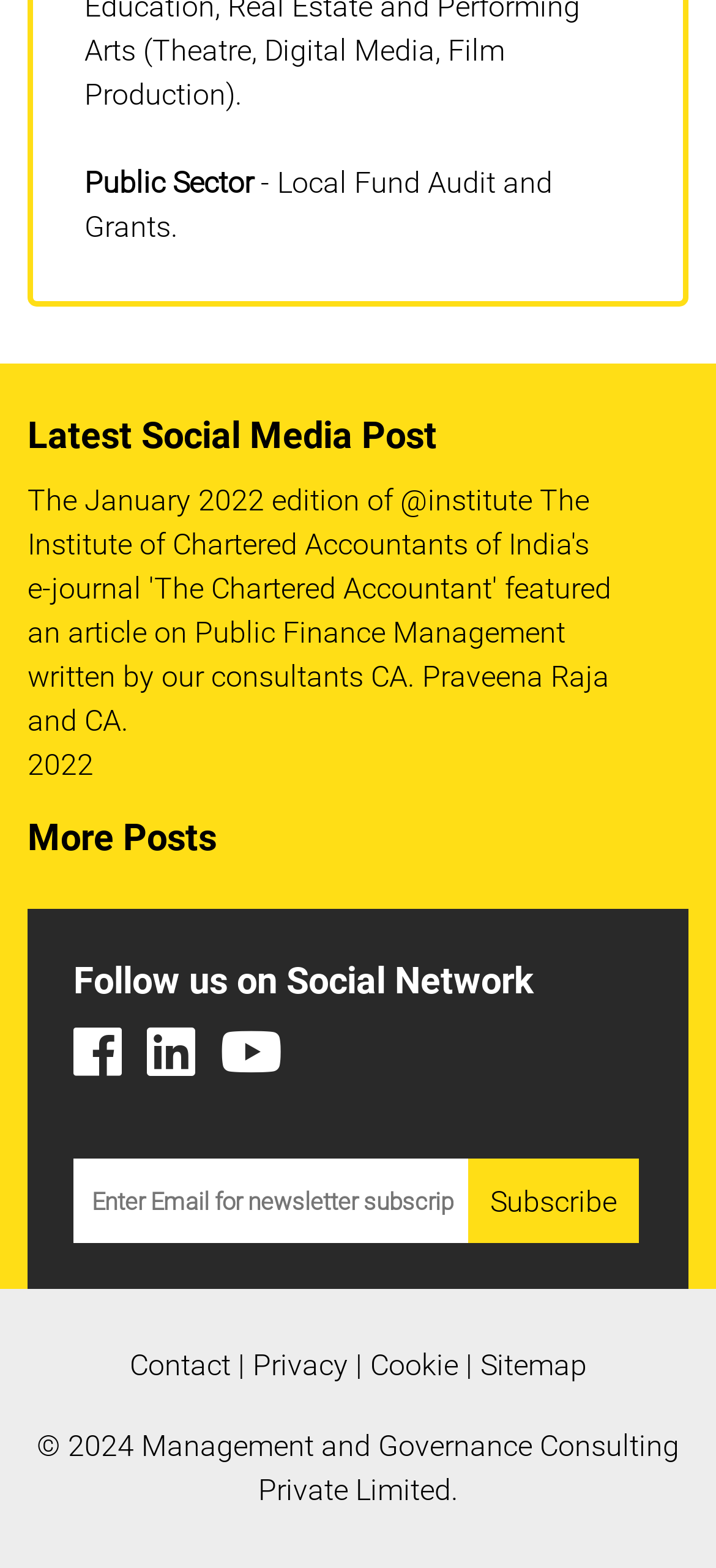What is the purpose of the textbox?
Provide an in-depth and detailed explanation in response to the question.

I found a textbox with a 'Subscribe' button next to it, which suggests that the purpose of the textbox is to input information to subscribe to something, likely a newsletter or social media updates.